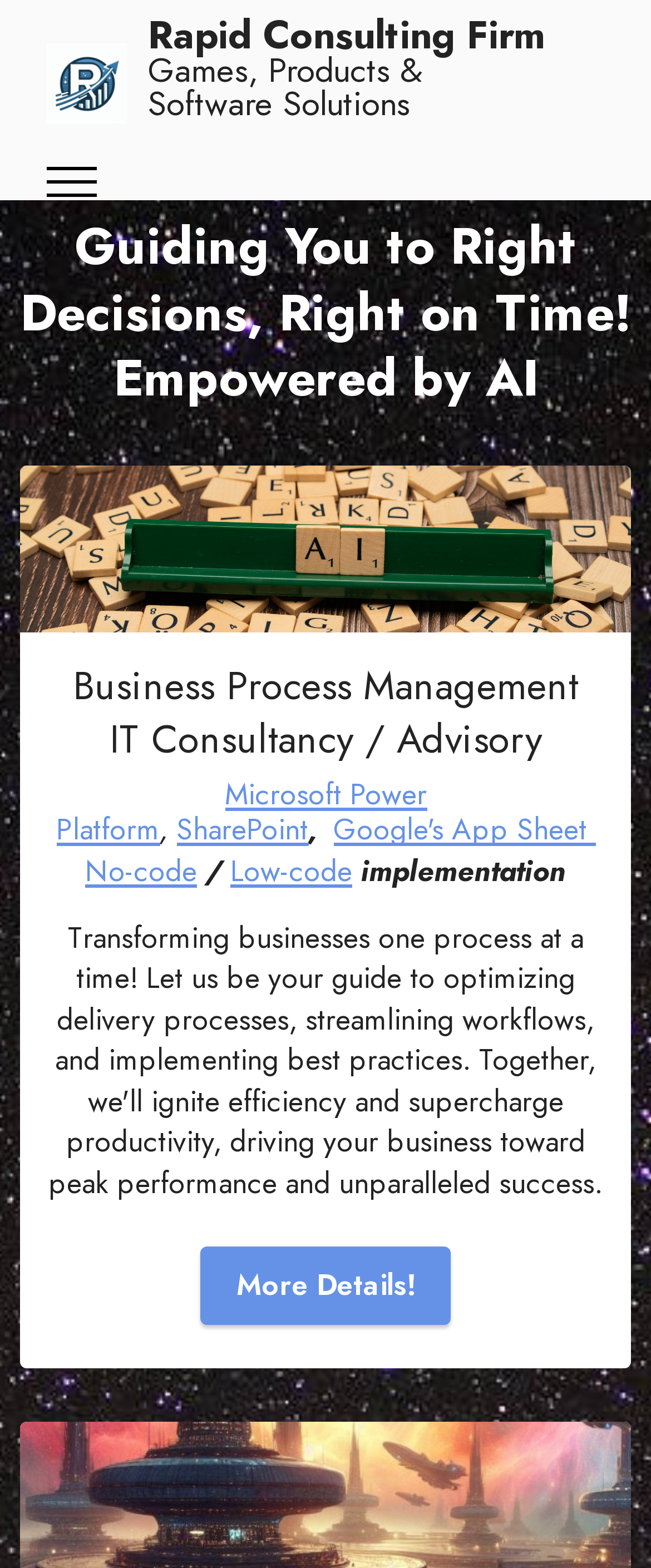What is the main service offered?
Please give a detailed and elaborate answer to the question.

The main service offered can be found in the heading below the company name, which states 'Business Process Management IT Consultancy / Advisory'. This suggests that the company provides consulting services in the area of business process management and IT.